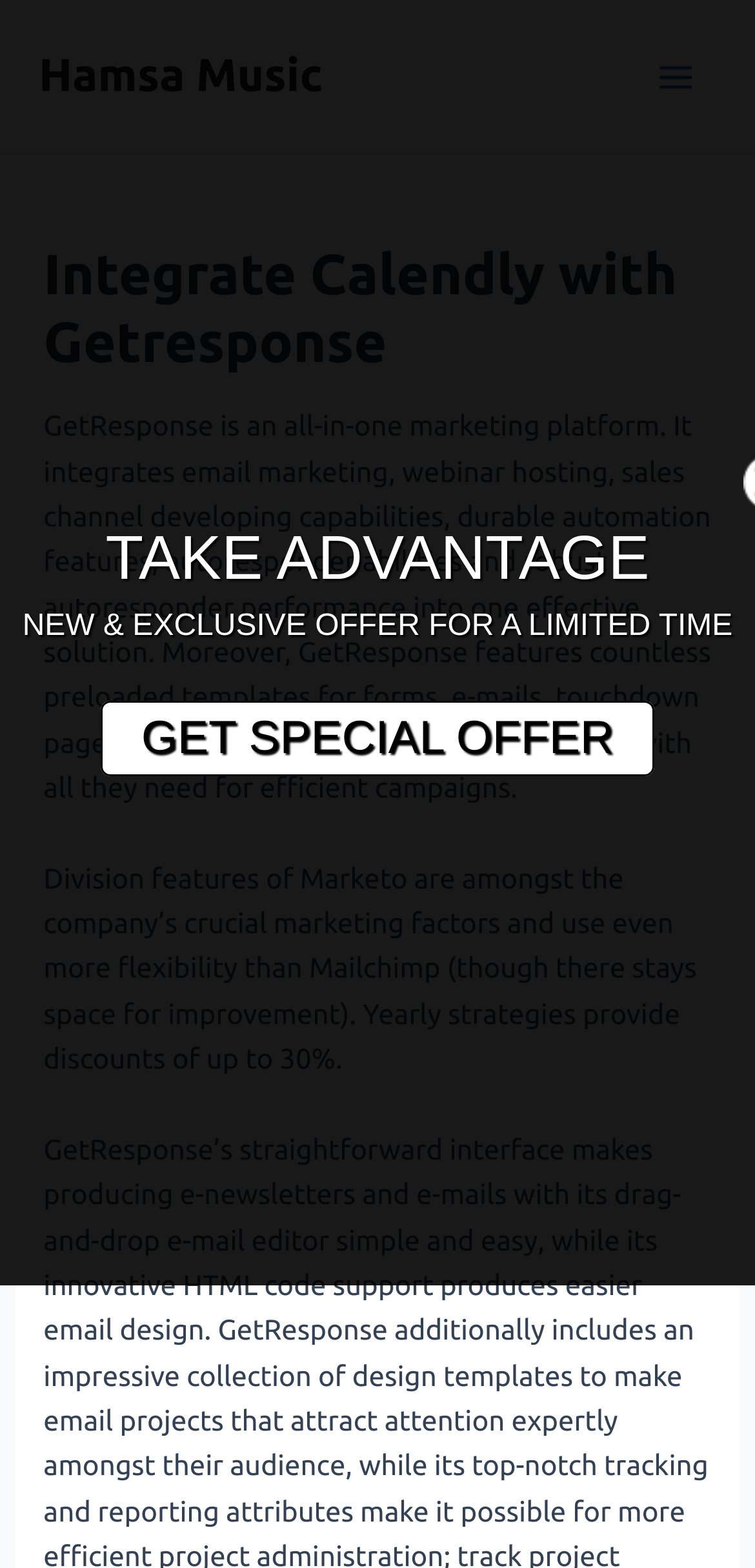What is the limited-time offer for?
Using the screenshot, give a one-word or short phrase answer.

Special offer